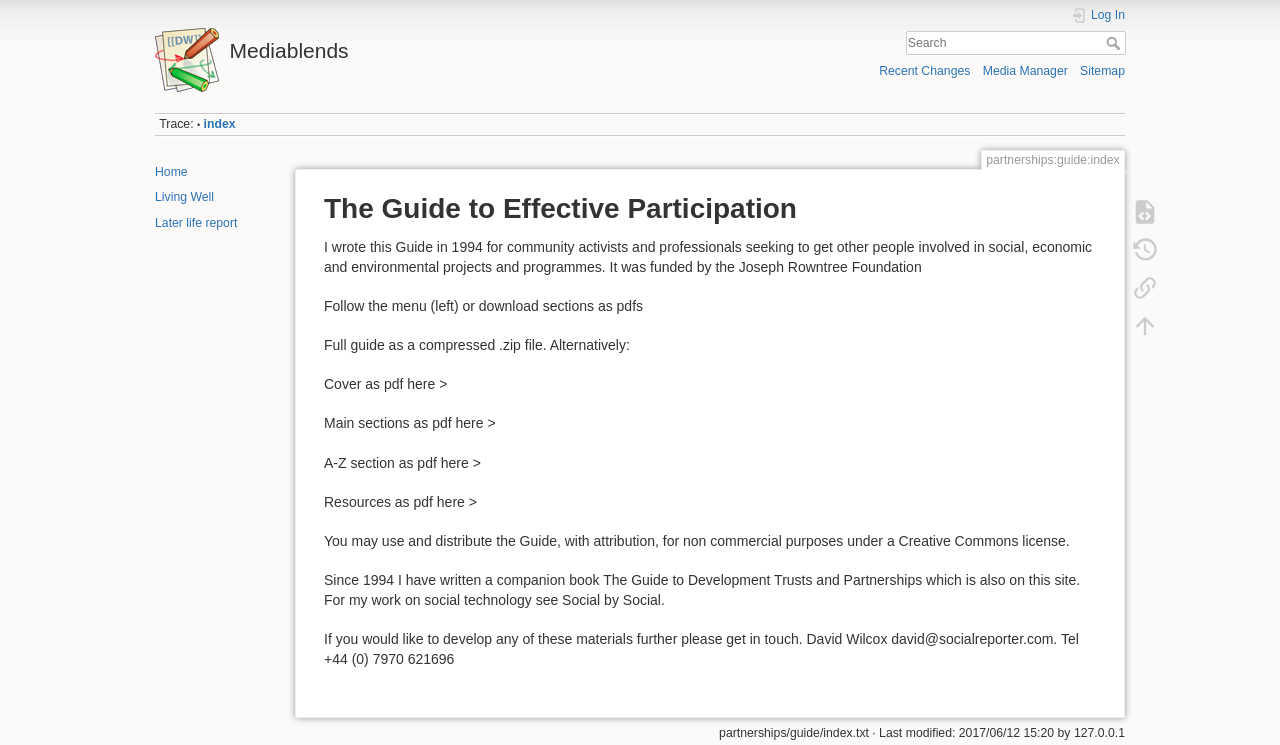Analyze the image and give a detailed response to the question:
Who wrote the guide?

The author of the guide can be found in the text at the bottom of the webpage, which mentions 'David Wilcox david@socialreporter.com'.